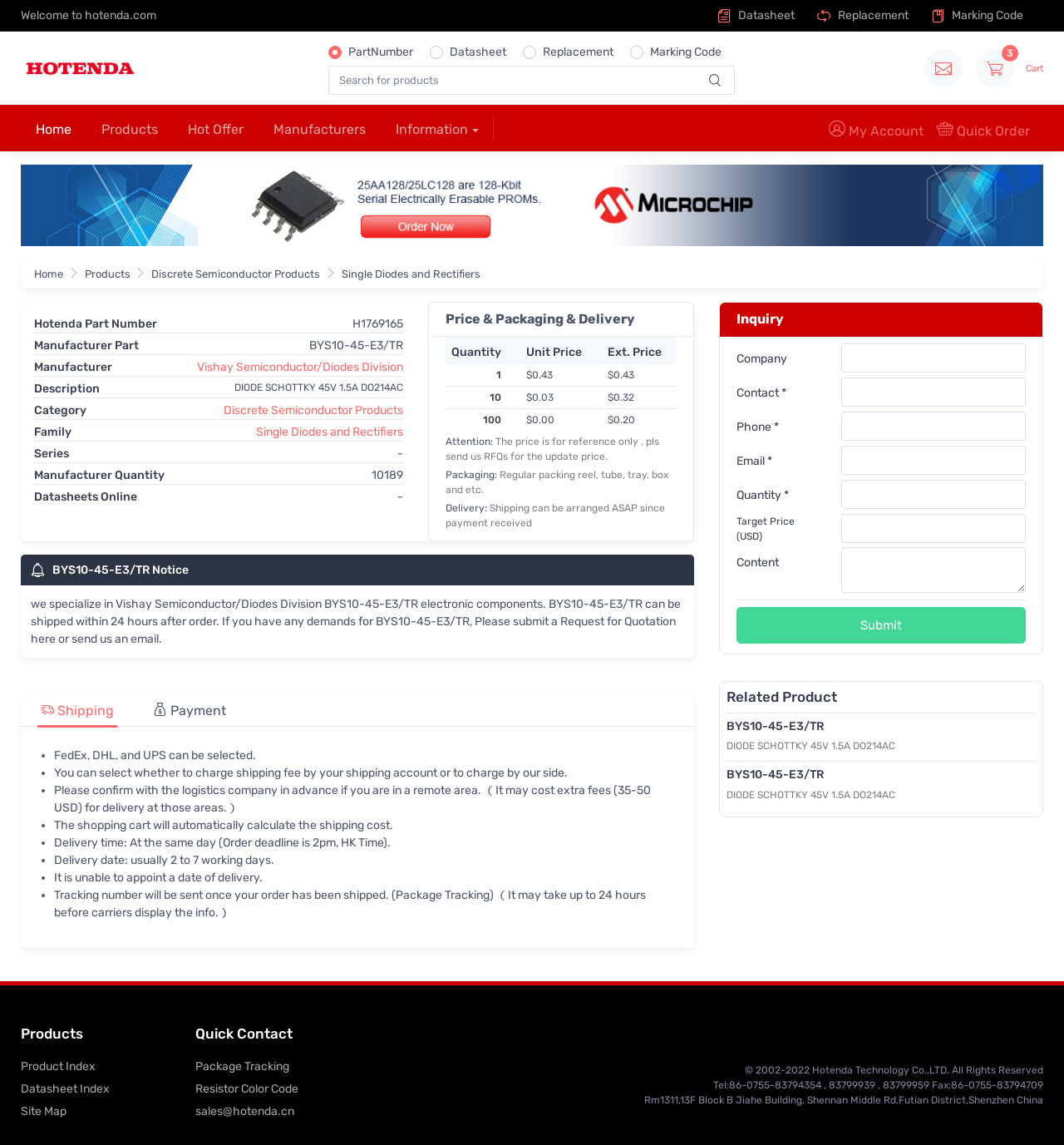What is the manufacturer of the product?
Please answer using one word or phrase, based on the screenshot.

Vishay Semiconductor/Diodes Division